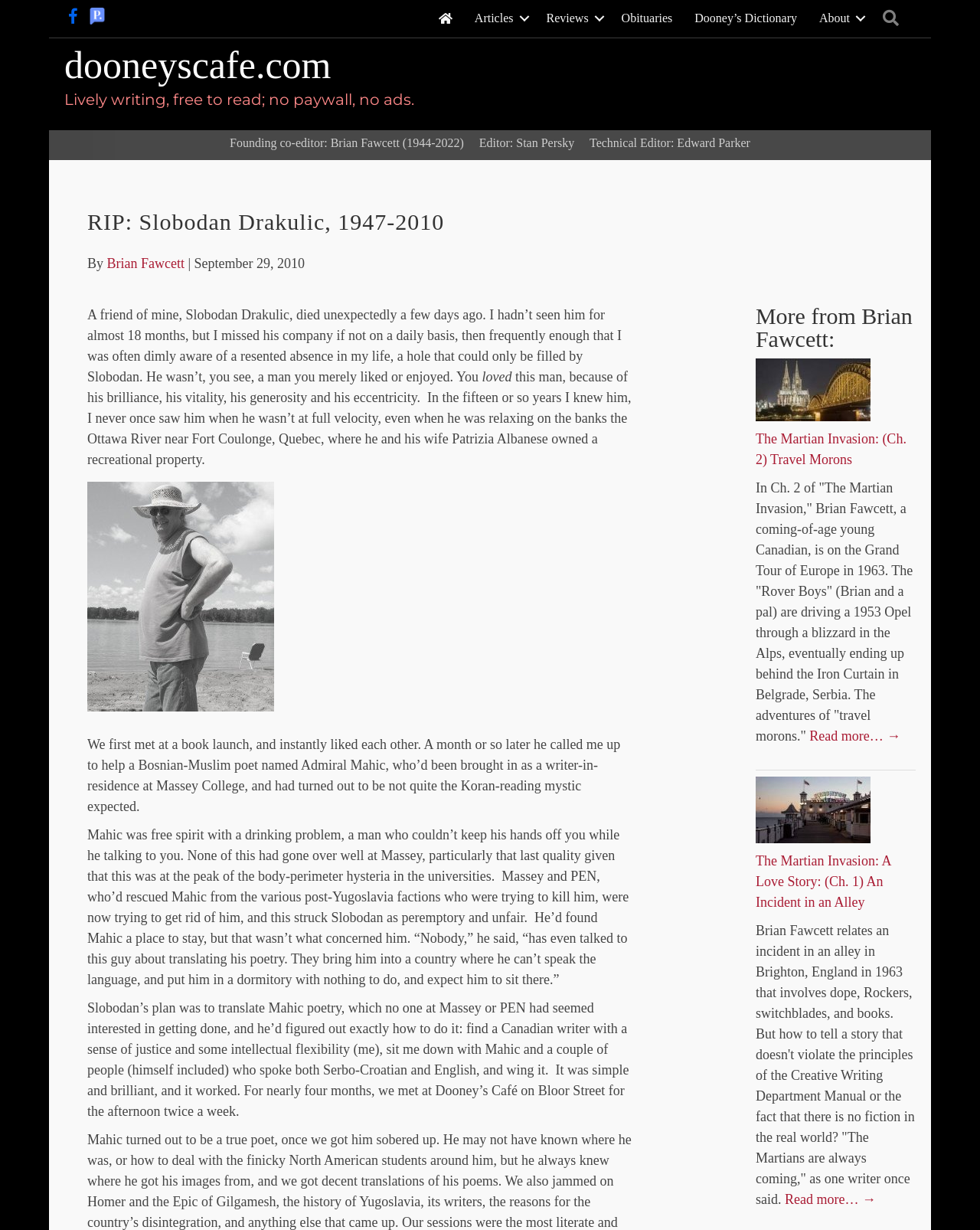Generate a thorough explanation of the webpage's elements.

This webpage is a tribute to Slobodan Drakulic, a friend of the author, Brian Fawcett. The page is divided into several sections. At the top, there are links to the website's social media pages and a navigation menu with various categories such as Articles, Reviews, Obituaries, and more. Below this, there is a heading with the website's name, "dooneyscafe.com", and a tagline "Lively writing, free to read; no paywall, no ads."

The main content of the page is an obituary written by Brian Fawcett, which occupies most of the page. The text is divided into several paragraphs, describing the author's friendship with Slobodan Drakulic and their experiences together. There is also an image embedded within the text, which appears to be a photo of Slobodan Drakulic.

At the bottom of the page, there is a section titled "More from Brian Fawcett", which lists several links to other articles written by the author, including "The Martian Invasion: (Ch. 2) Travel Morons" and "The Martian Invasion: A Love Story: (Ch. 1) An Incident in an Alley". Each link is accompanied by a brief summary of the article.